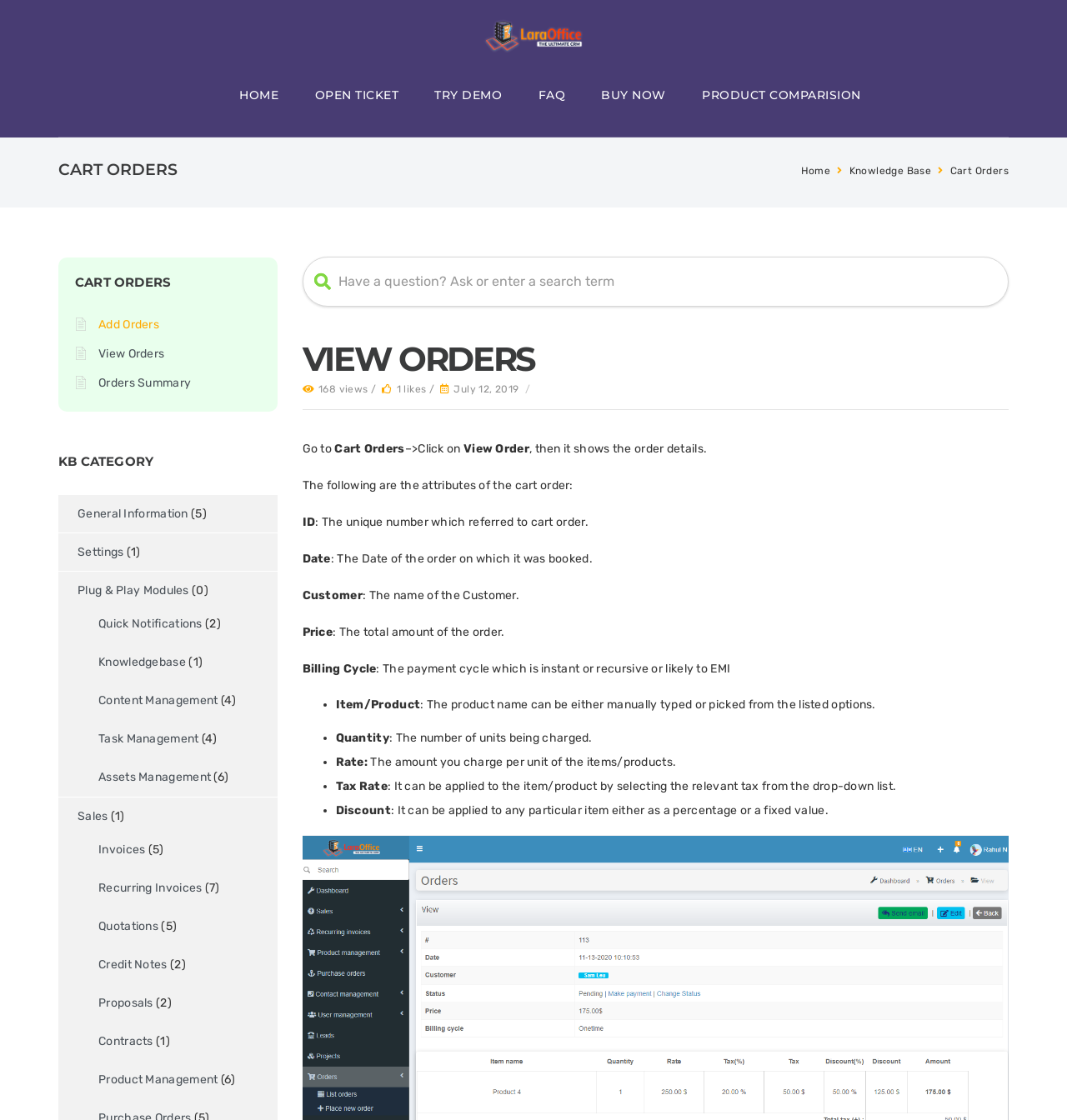Identify the bounding box for the described UI element: "Recurring Invoices".

[0.074, 0.776, 0.189, 0.809]